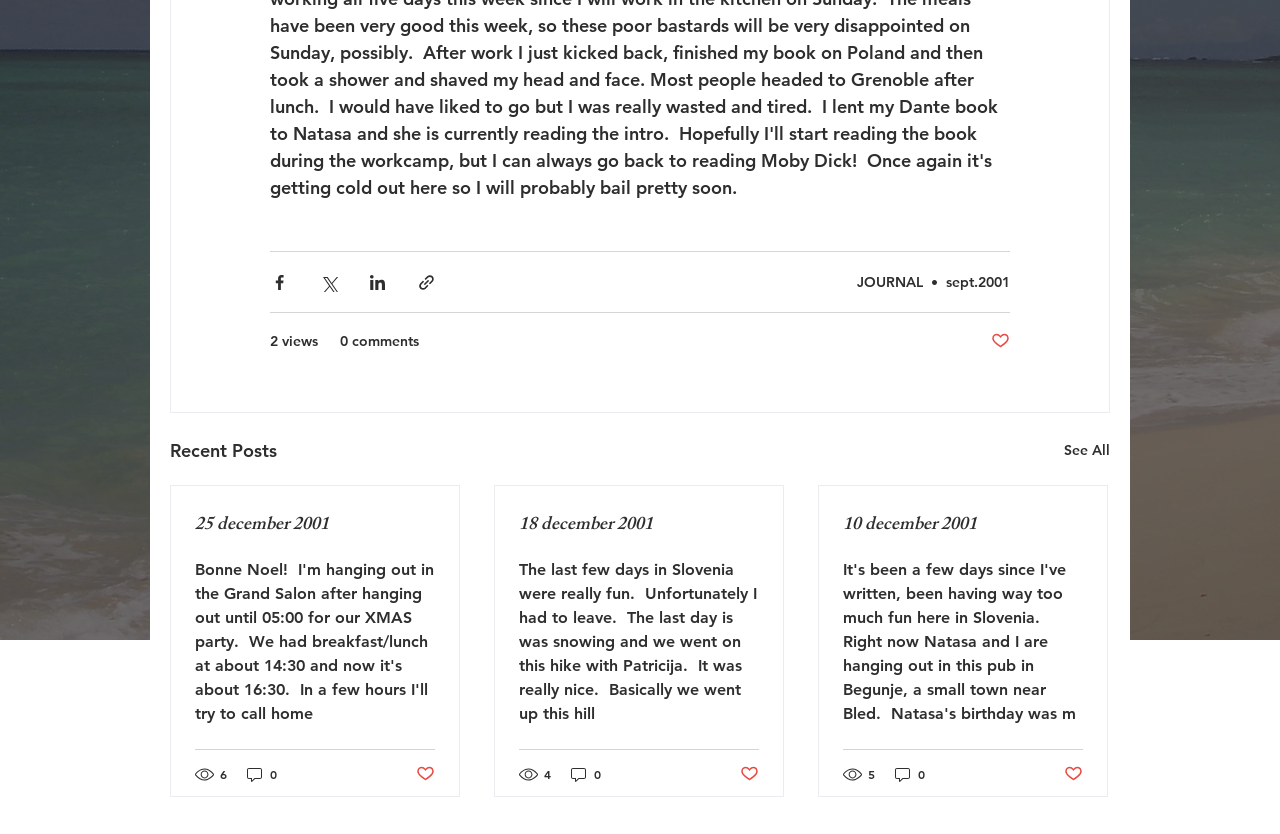Provide the bounding box coordinates in the format (top-left x, top-left y, bottom-right x, bottom-right y). All values are floating point numbers between 0 and 1. Determine the bounding box coordinate of the UI element described as: 2 views

[0.211, 0.397, 0.248, 0.422]